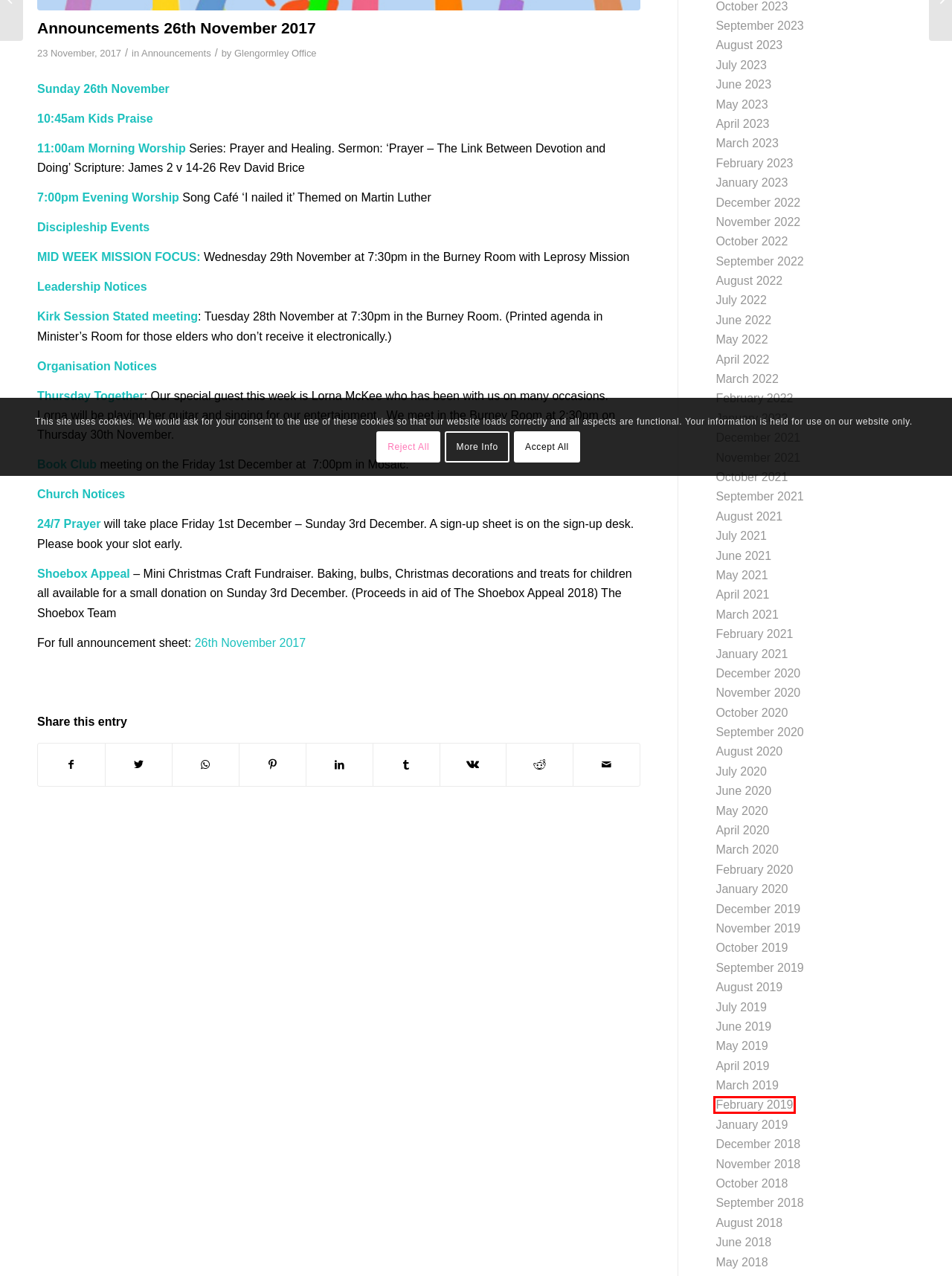Analyze the given webpage screenshot and identify the UI element within the red bounding box. Select the webpage description that best matches what you expect the new webpage to look like after clicking the element. Here are the candidates:
A. Glengormley Office, Author at Glengormley Presbyterian Church
B. September 2023 | Glengormley Presbyterian Church
C. July 2023 | Glengormley Presbyterian Church
D. February 2019 | Glengormley Presbyterian Church
E. March 2023 | Glengormley Presbyterian Church
F. April 2022 | Glengormley Presbyterian Church
G. November 2018 | Glengormley Presbyterian Church
H. March 2022 | Glengormley Presbyterian Church

D